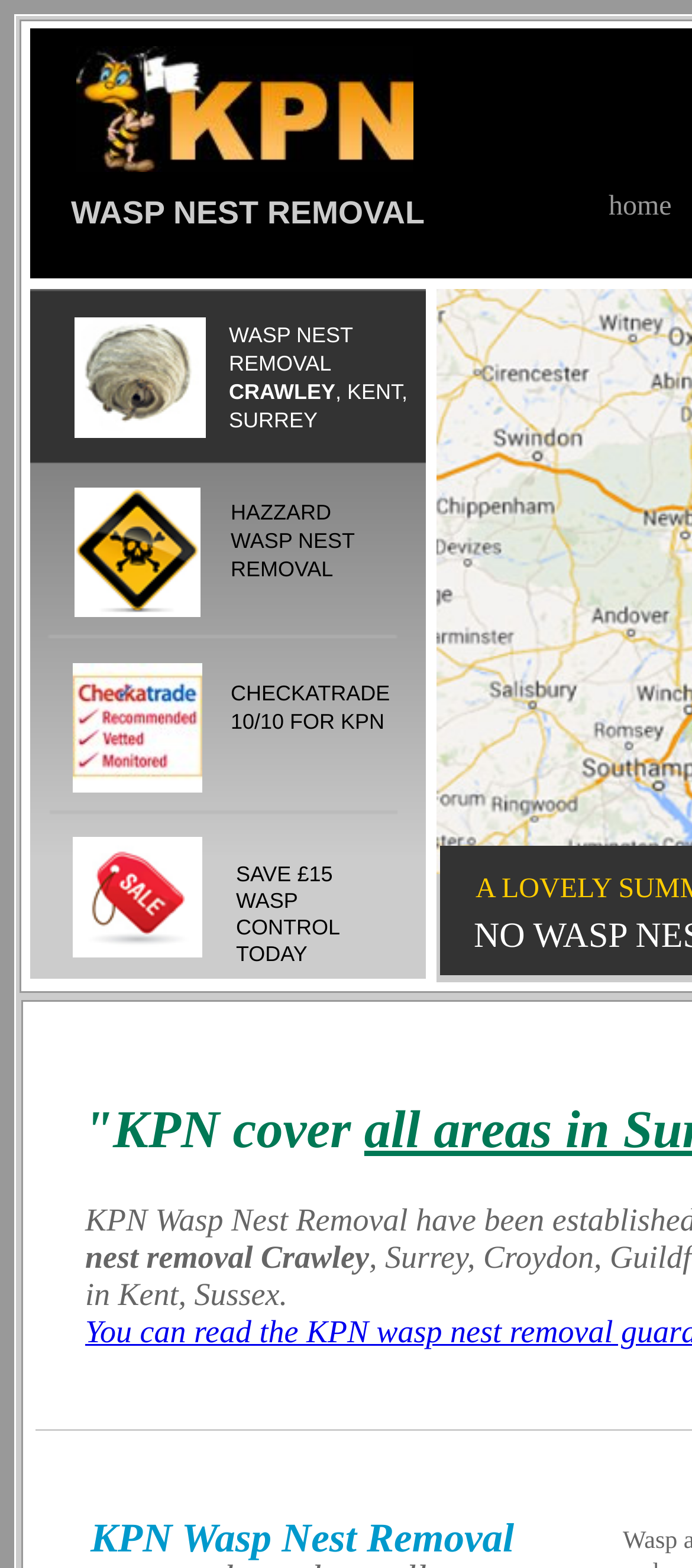Provide an in-depth caption for the contents of the webpage.

The webpage is about Wasp Nest Removal services in Crawley, Kent, and Surrey. At the top left, there is a logo image of "Wasp Nest Removal Crawley". Next to it, a heading "WASP NEST REMOVAL" is prominently displayed. 

On the top right, a link to the "home" page is located. Below the logo, there are multiple images and texts arranged in a column. The first image is of "Wasp Nest Removal Croydon", followed by a text "WASP NEST REMOVAL" and then "CRAWLEY" and ", KENT, SURREY". 

Further down, an image of a "danger" symbol is shown, accompanied by texts "HAZZARD" and "WASP NEST REMOVAL". Below this, an image of "Wasp Nest Removal Guildford, Pest Control, logo" is displayed, along with a text "CHECKATRADE 10/10 FOR KPN". 

Next, an image promoting a "half price sale" for Wasp Nest Removal in Crawley is shown, accompanied by texts "SAVE £15", "WASP CONTROL", and "TODAY". On the left side of the page, a long, thin image of a "wasp nest removal side panel" is displayed. 

At the bottom of the page, a text "KPN cover" is shown, and at the very bottom, a text "KPN Wasp Nest Removal" is displayed.